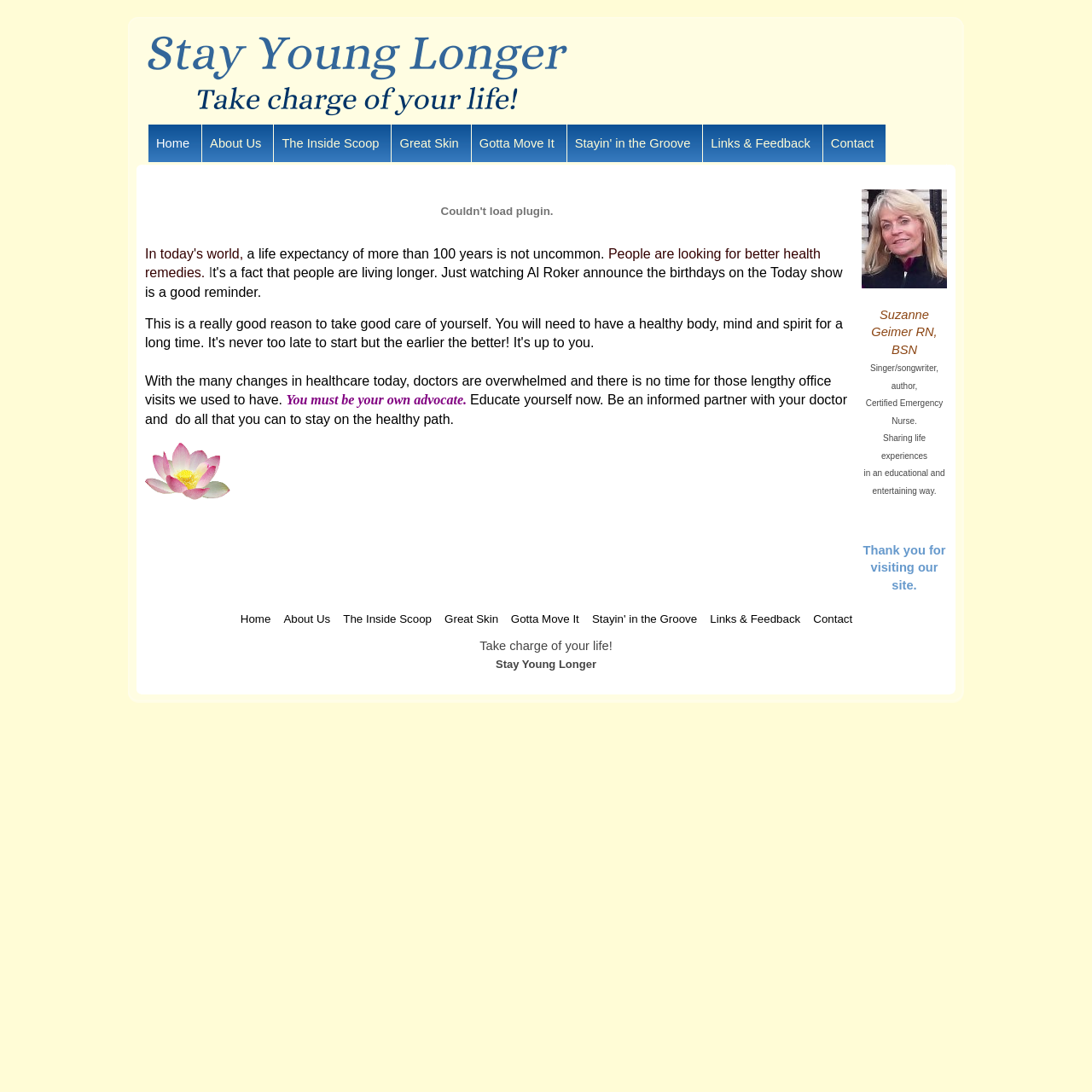What is the purpose of the webpage?
From the image, respond with a single word or phrase.

Educational and entertaining